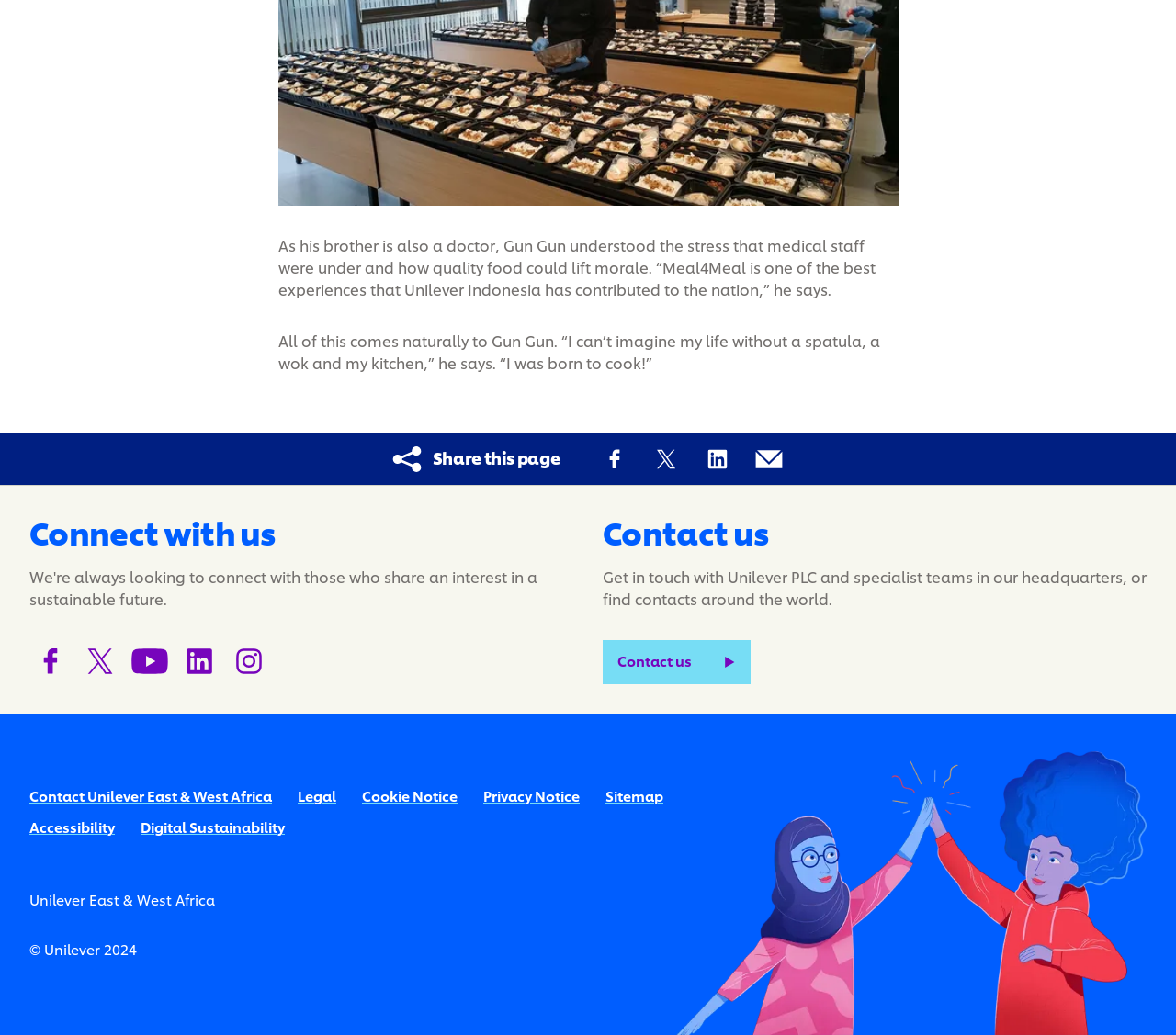Could you highlight the region that needs to be clicked to execute the instruction: "Connect with us on Facebook"?

[0.022, 0.615, 0.064, 0.663]